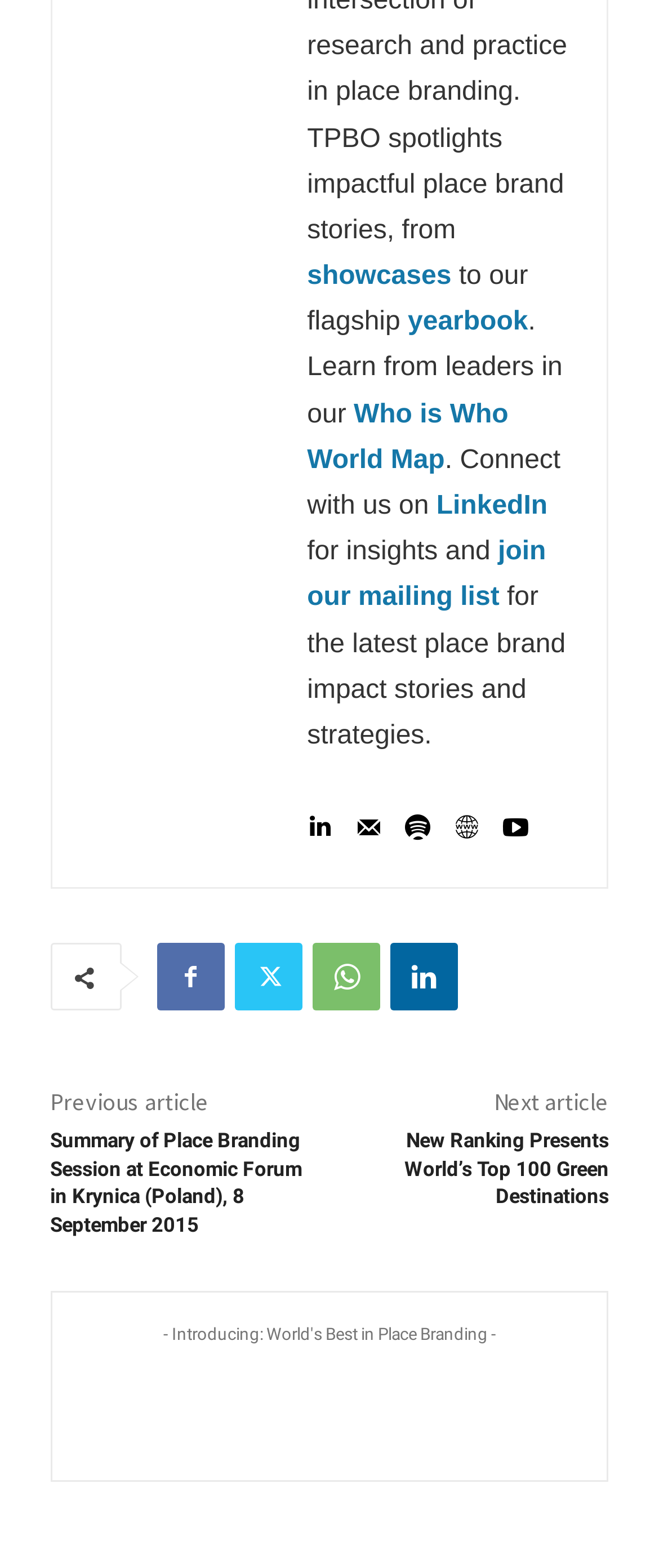Using the description "join our mailing list", locate and provide the bounding box of the UI element.

[0.466, 0.343, 0.829, 0.391]